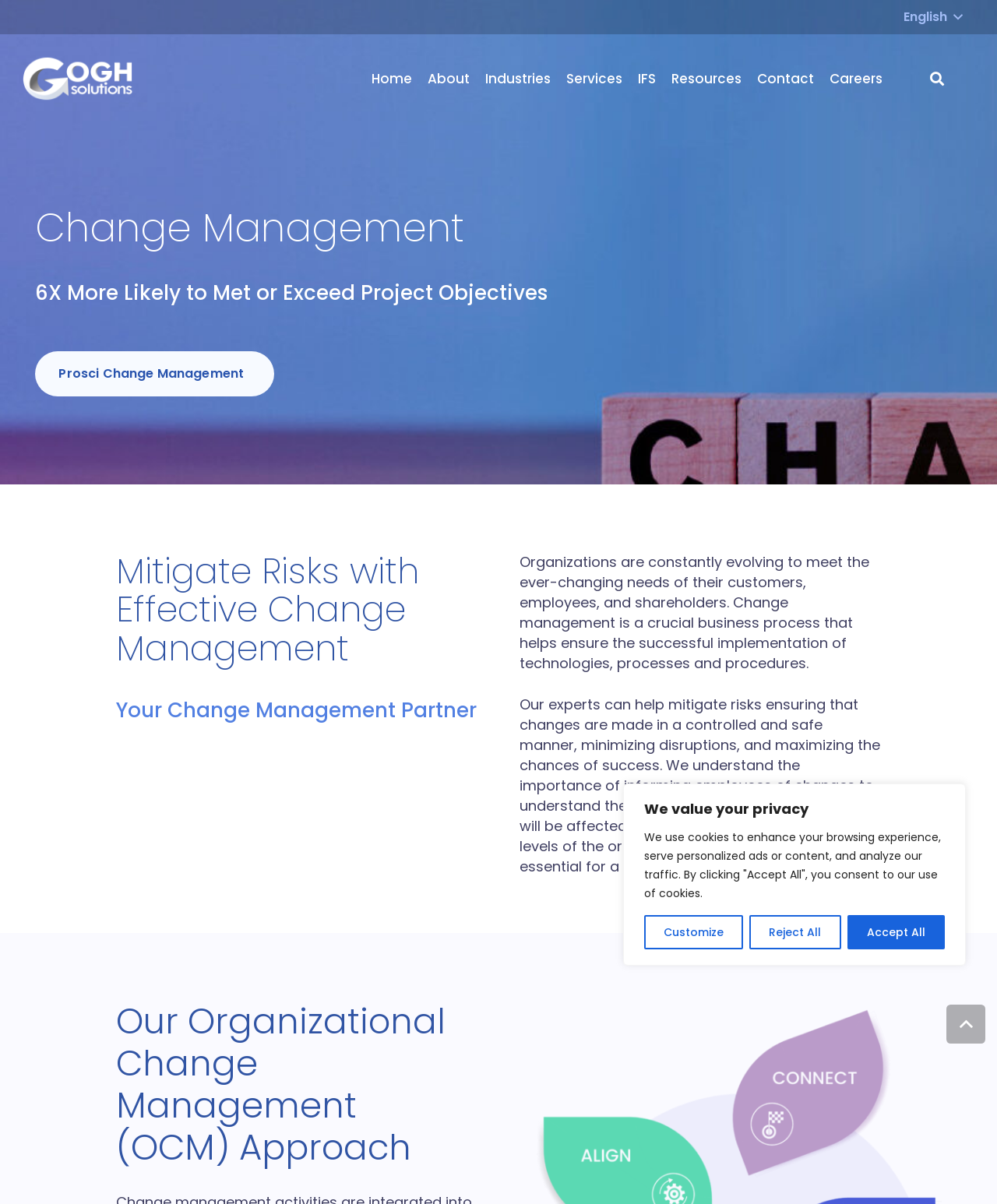Please answer the following question using a single word or phrase: 
What is the main topic of this webpage?

Change Management